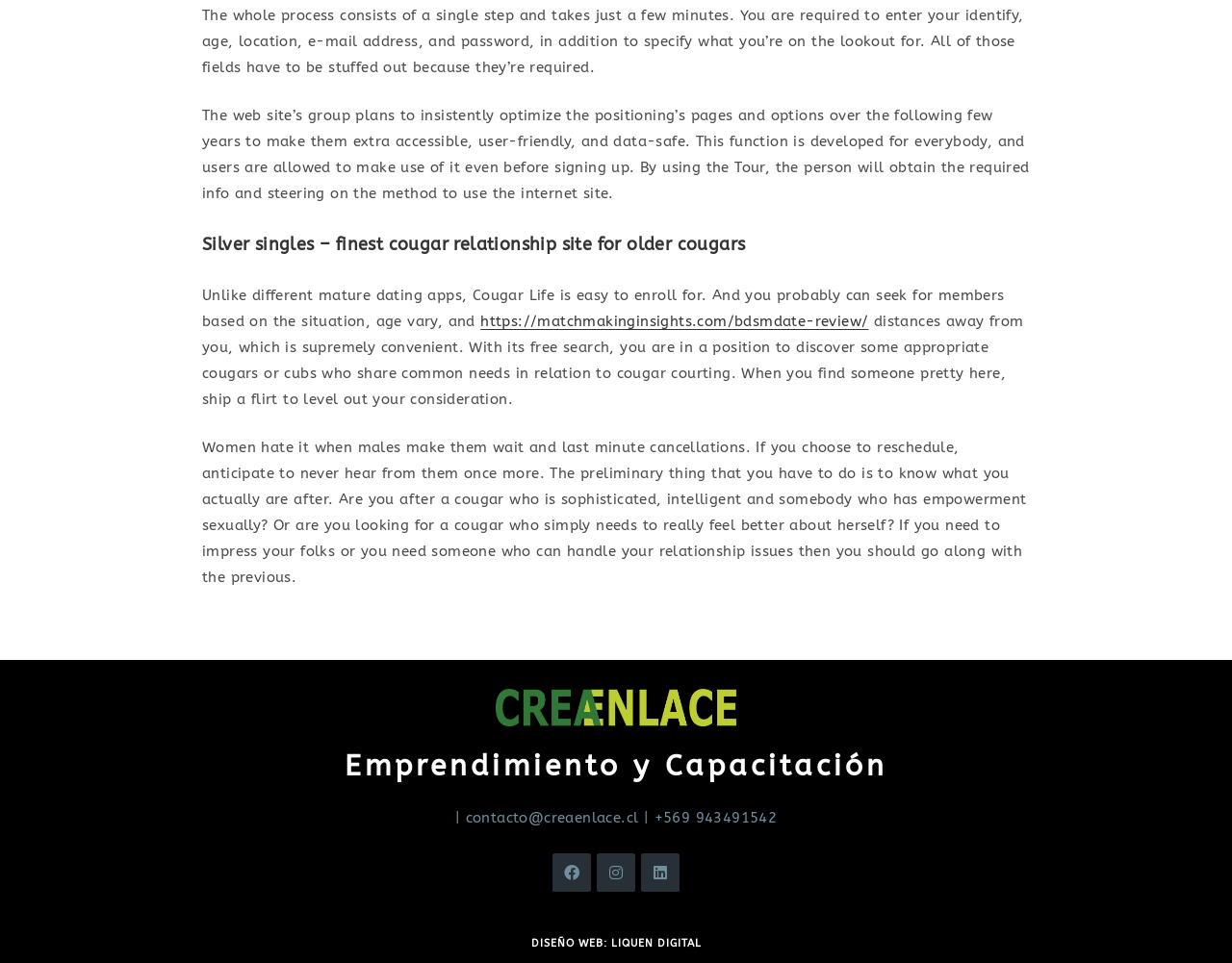Please find the bounding box for the UI element described by: "aria-label="Facebook"".

[0.448, 0.886, 0.48, 0.926]